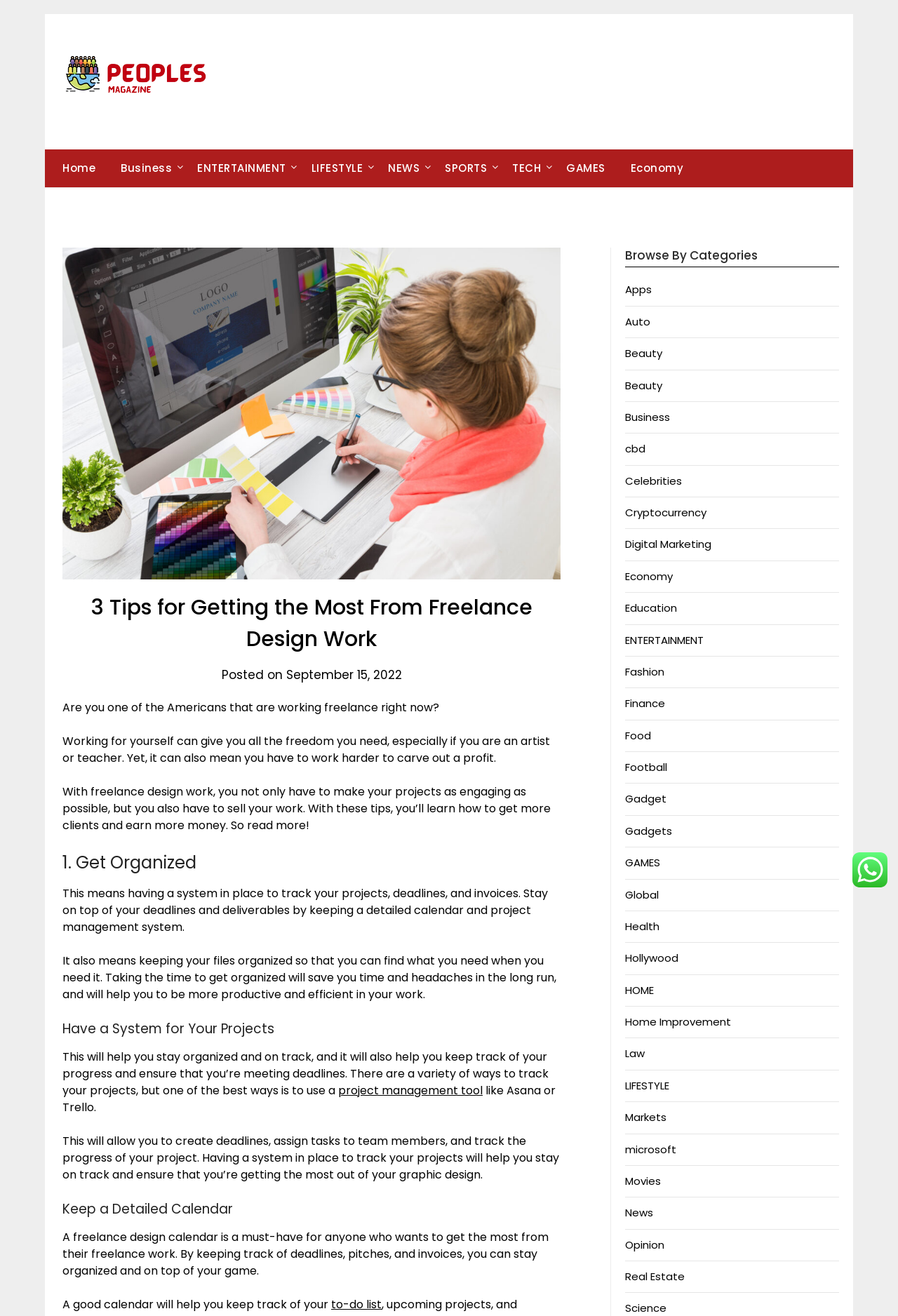Find and provide the bounding box coordinates for the UI element described with: "Digital Marketing".

[0.696, 0.408, 0.792, 0.419]